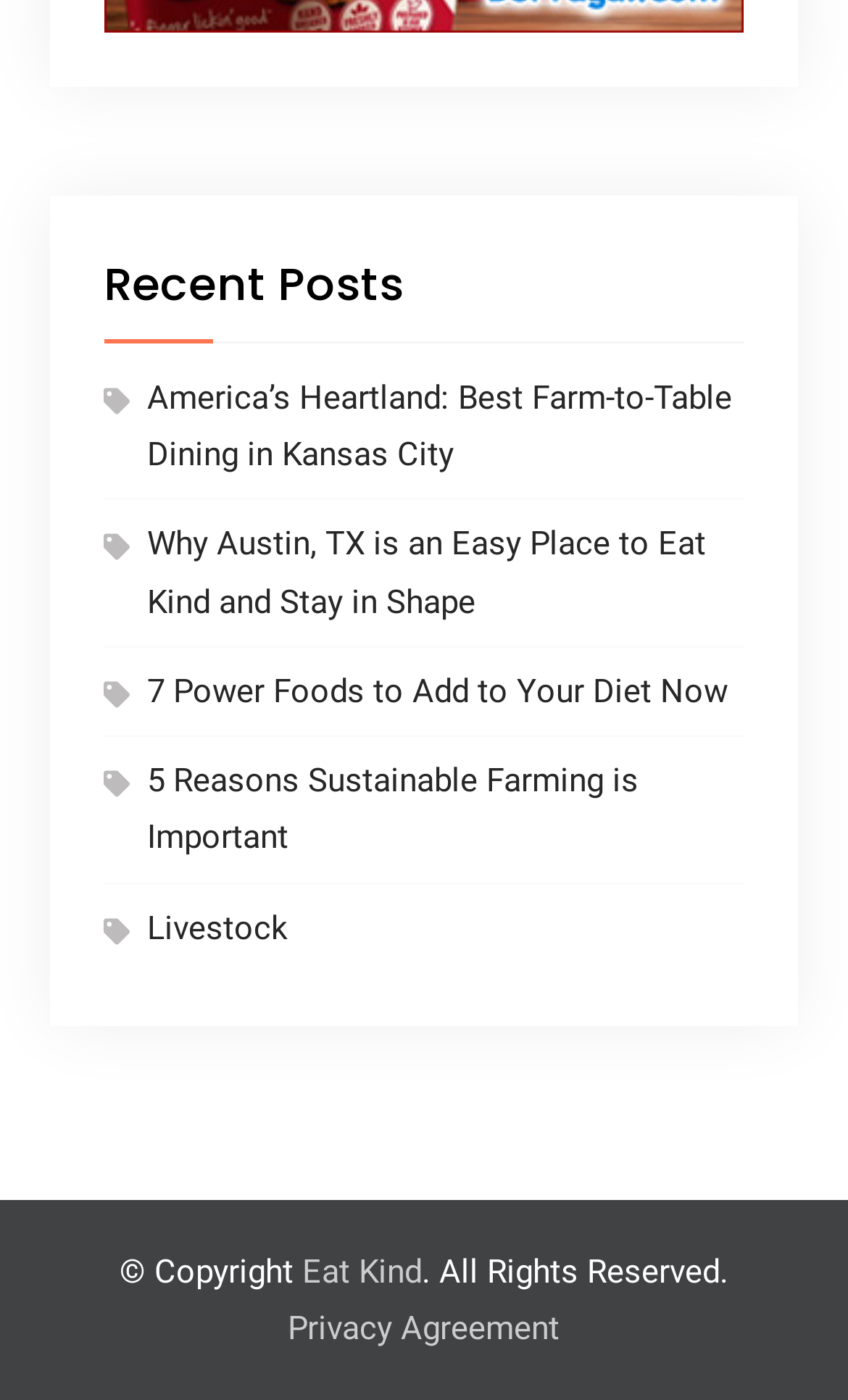How many links are under 'Recent Posts'?
Carefully analyze the image and provide a detailed answer to the question.

I counted the number of links under the 'Recent Posts' heading, which are 'America’s Heartland: Best Farm-to-Table Dining in Kansas City', 'Why Austin, TX is an Easy Place to Eat Kind and Stay in Shape', '7 Power Foods to Add to Your Diet Now', '5 Reasons Sustainable Farming is Important', and 'Livestock'.